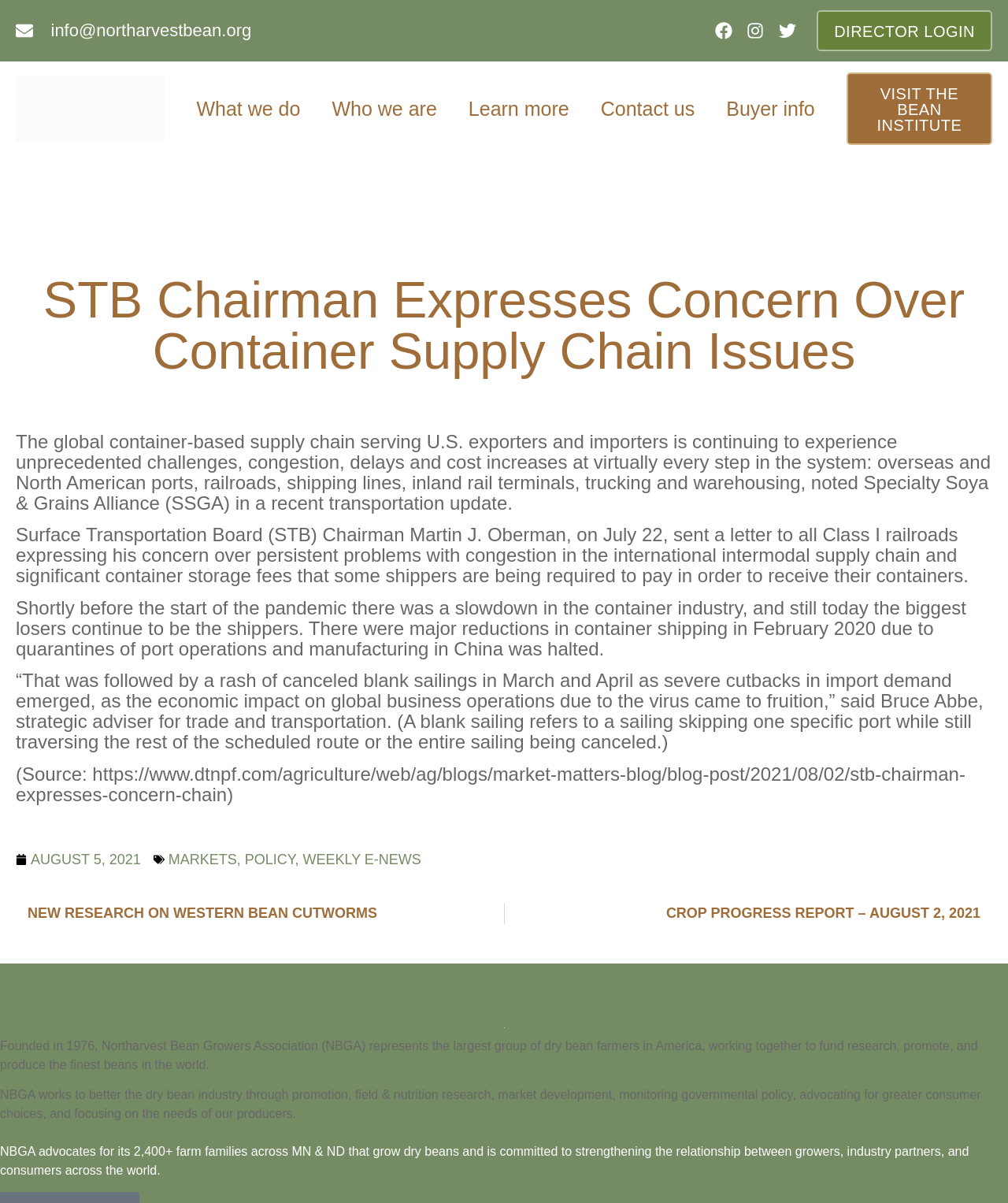Please specify the bounding box coordinates for the clickable region that will help you carry out the instruction: "Learn more".

[0.449, 0.072, 0.58, 0.109]